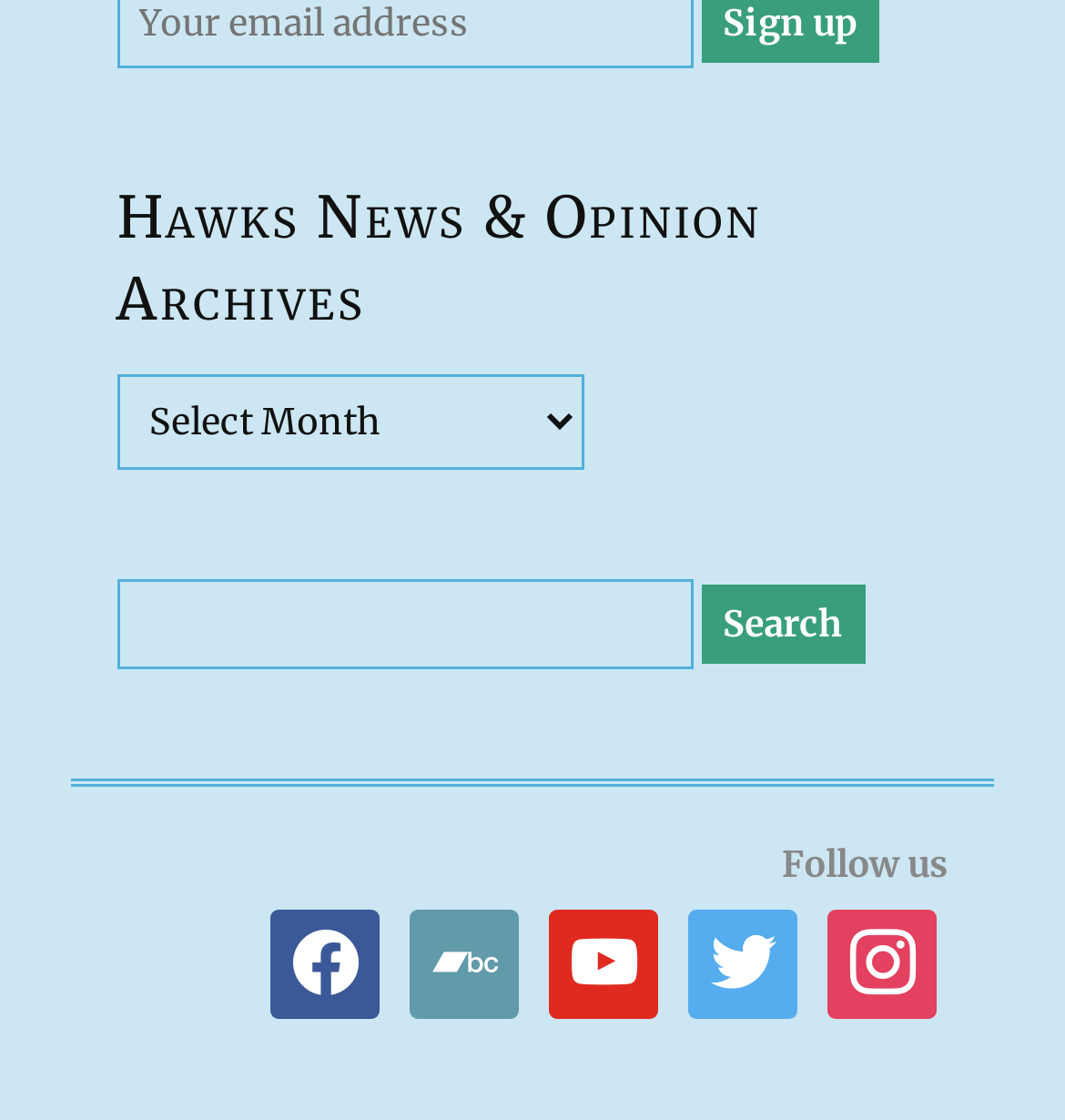From the details in the image, provide a thorough response to the question: How many social media platforms are linked on the webpage?

The webpage has links to five social media platforms, namely Facebook, Bandcamp, YouTube, Twitter, and Instagram, which are represented by their respective icons.